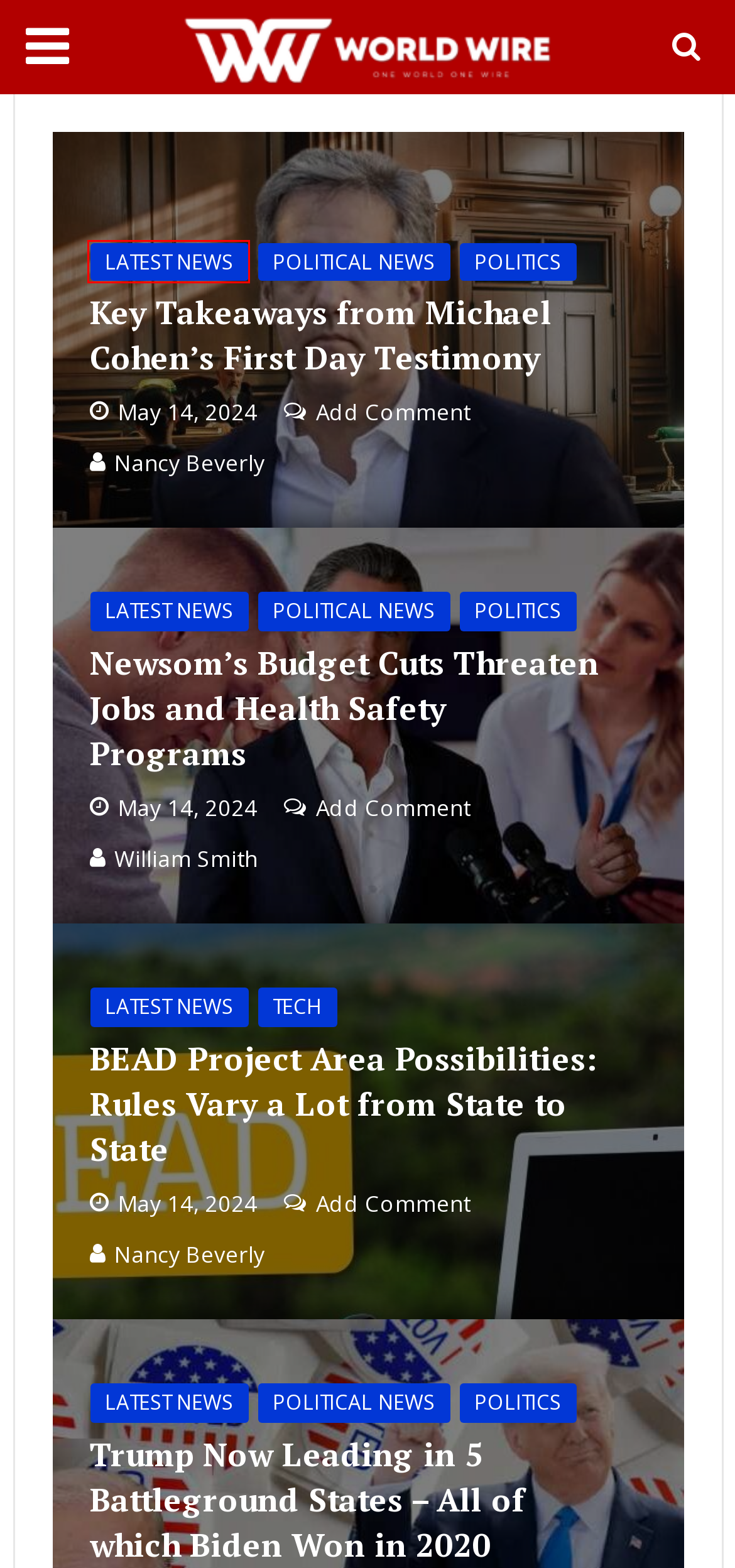You are provided with a screenshot of a webpage that includes a red rectangle bounding box. Please choose the most appropriate webpage description that matches the new webpage after clicking the element within the red bounding box. Here are the candidates:
A. BEAD Project Area Possibilities: Rules Vary a Lot from State to State
B. Political News Archives - World-Wire
C. Latest News Archives - World-Wire
D. William Smith: Writer and editor at World-Wire
E. Tech Archives - World-Wire
F. Newsom's Budget Cuts Threaten Jobs and Health Safety Programs
G. Nancy Beverly: Insightful Editor and Political Analyst at World-Wire
H. Politics Archives - World-Wire

C